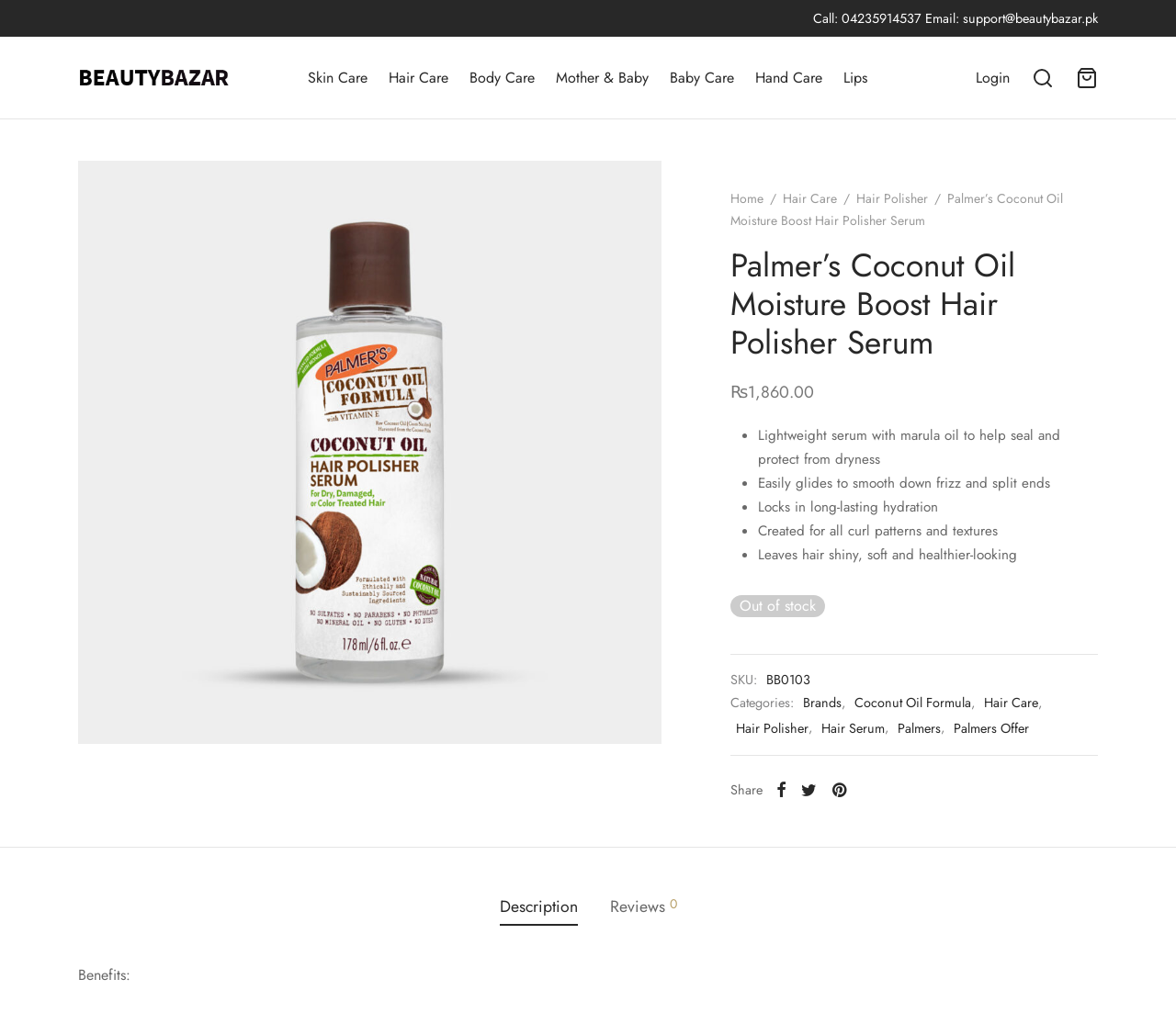What is the product name?
Please ensure your answer is as detailed and informative as possible.

I found the product name by looking at the heading element on the webpage, which is 'Palmer’s Coconut Oil Moisture Boost Hair Polisher Serum'. This is the main title of the product being displayed on the webpage.